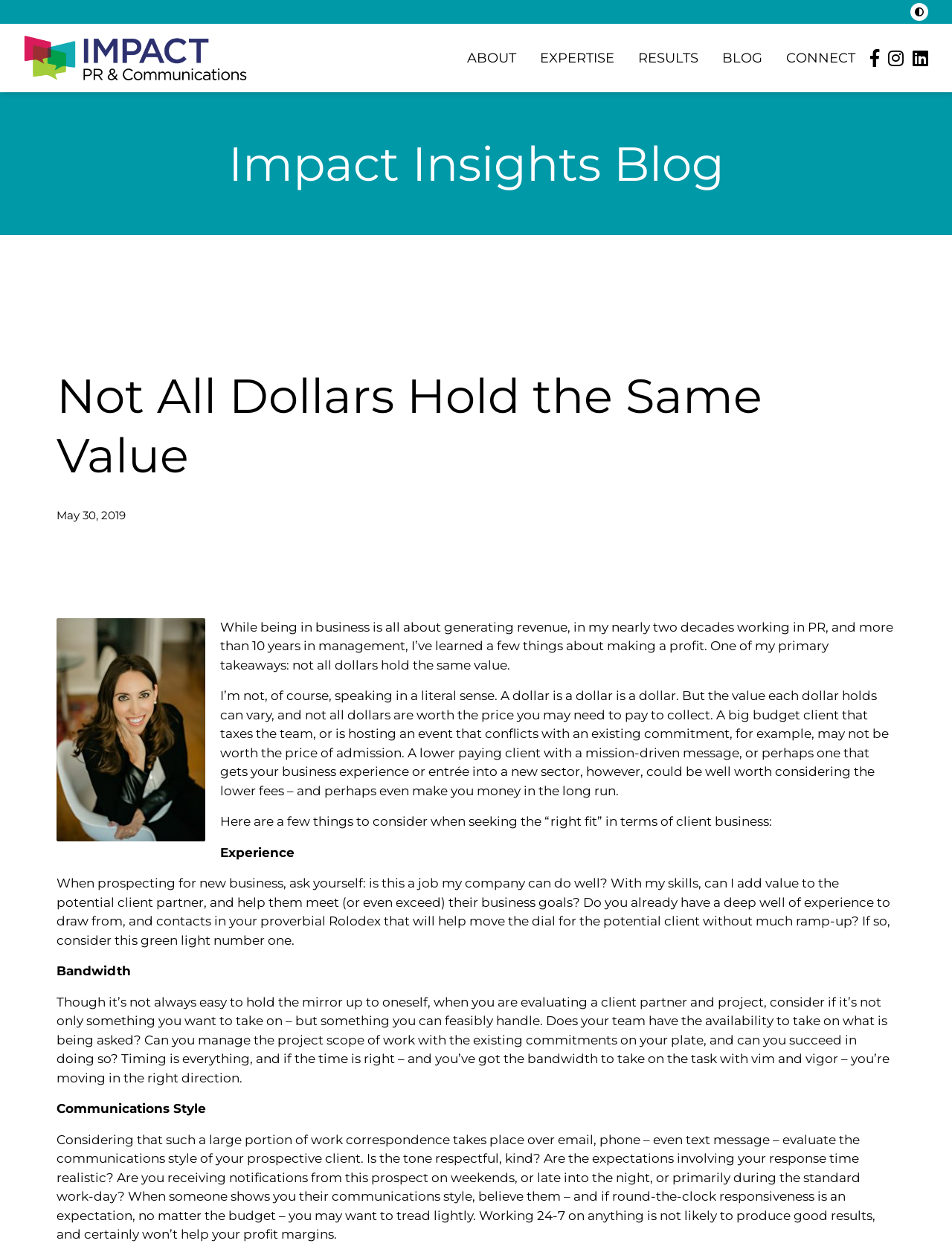Please identify the coordinates of the bounding box that should be clicked to fulfill this instruction: "View syringe products".

None